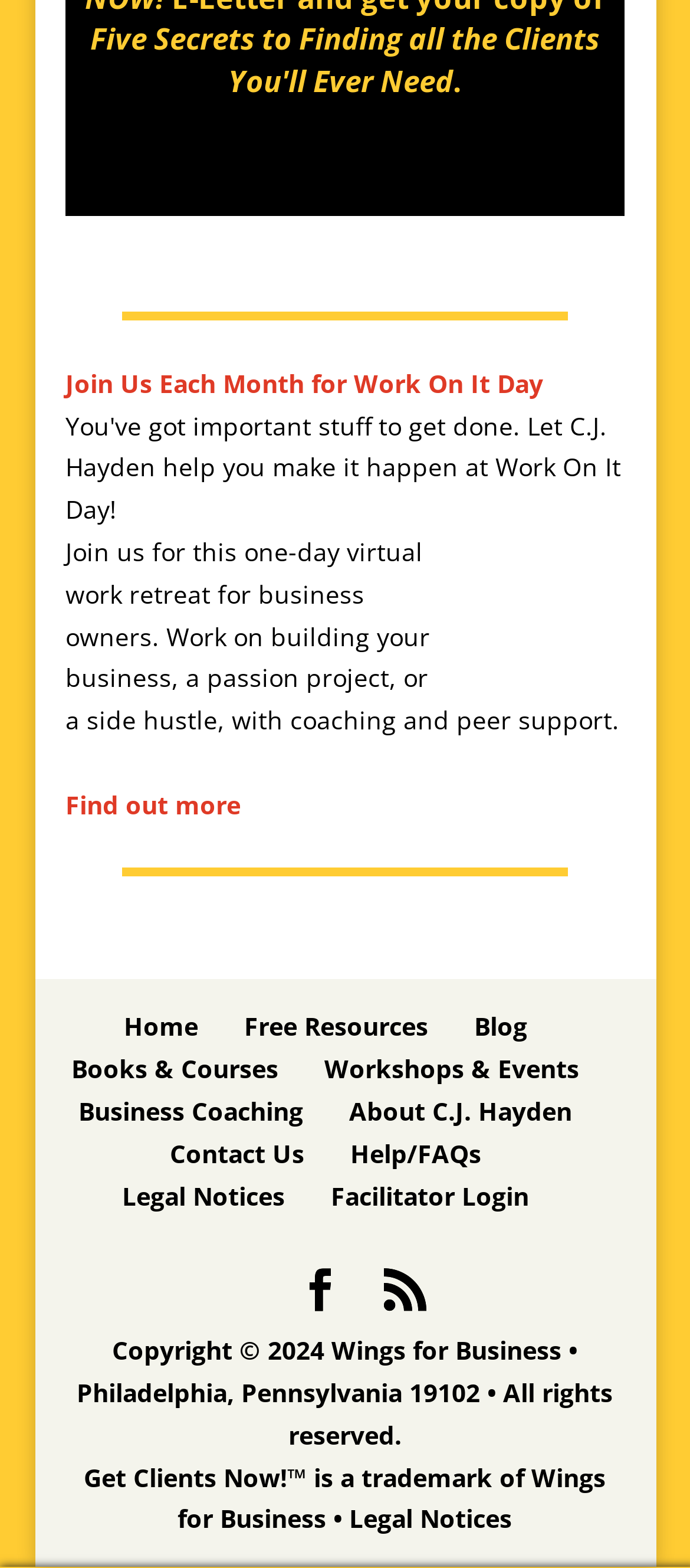Answer the question in one word or a short phrase:
What is the name of the trademark of Wings for Business?

Get Clients Now!